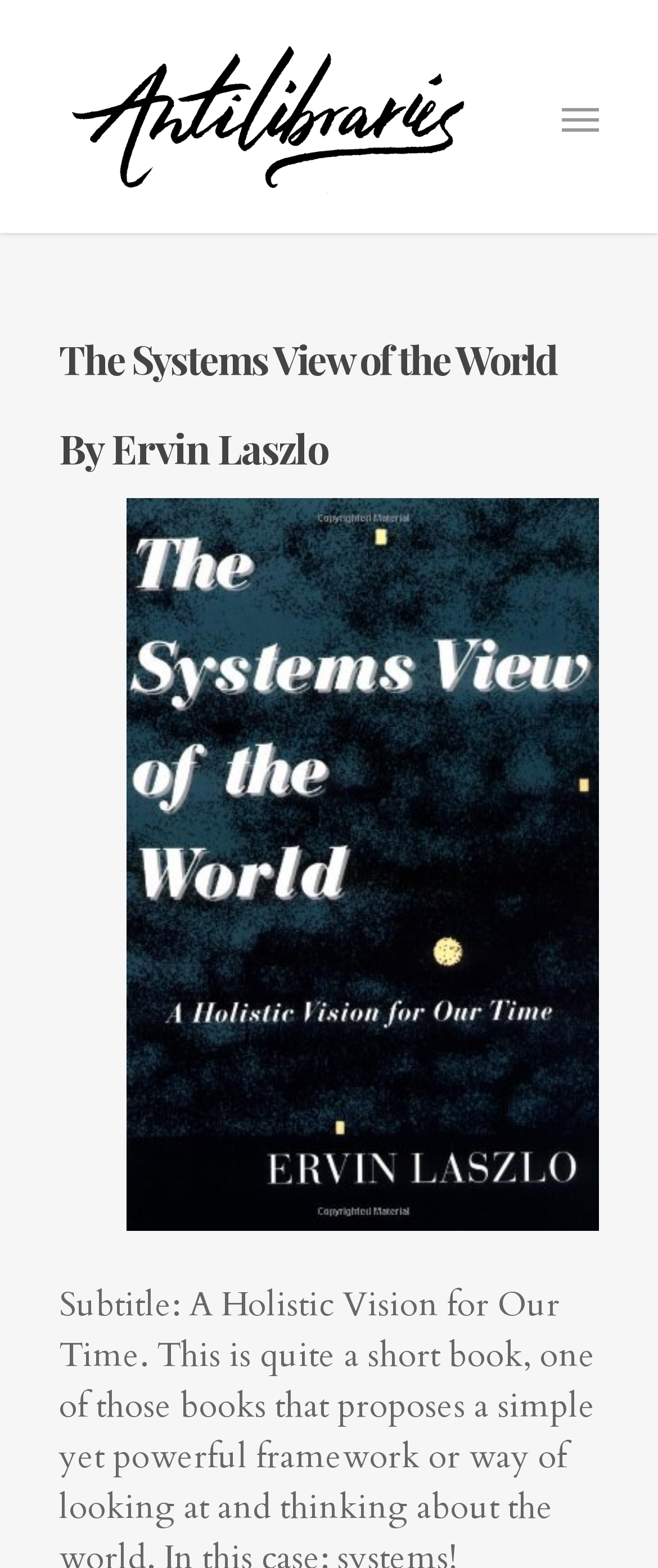Given the element description: "alt="Antilibraries"", predict the bounding box coordinates of this UI element. The coordinates must be four float numbers between 0 and 1, given as [left, top, right, bottom].

[0.09, 0.02, 0.726, 0.125]